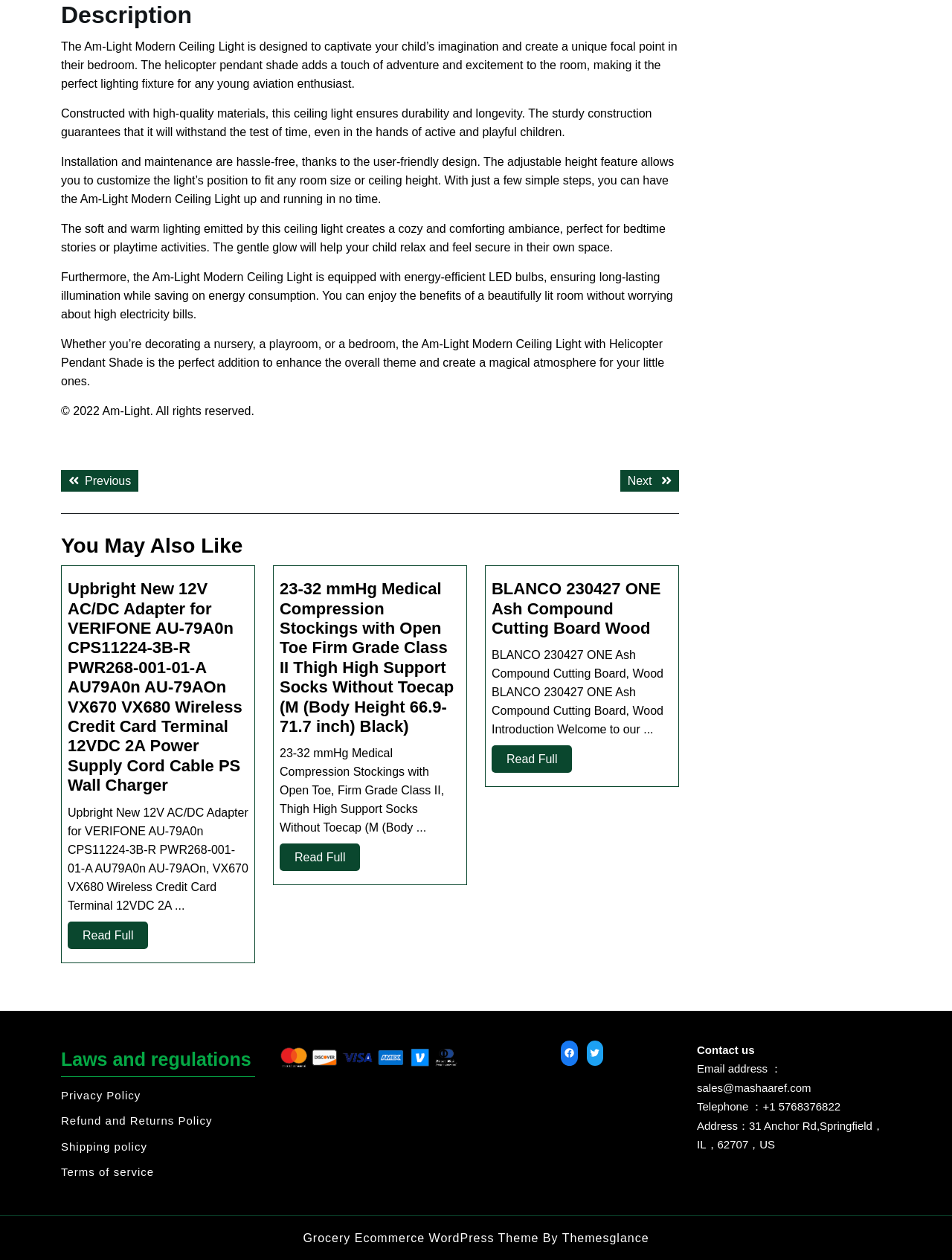Provide a short, one-word or phrase answer to the question below:
How many social media links are provided?

2